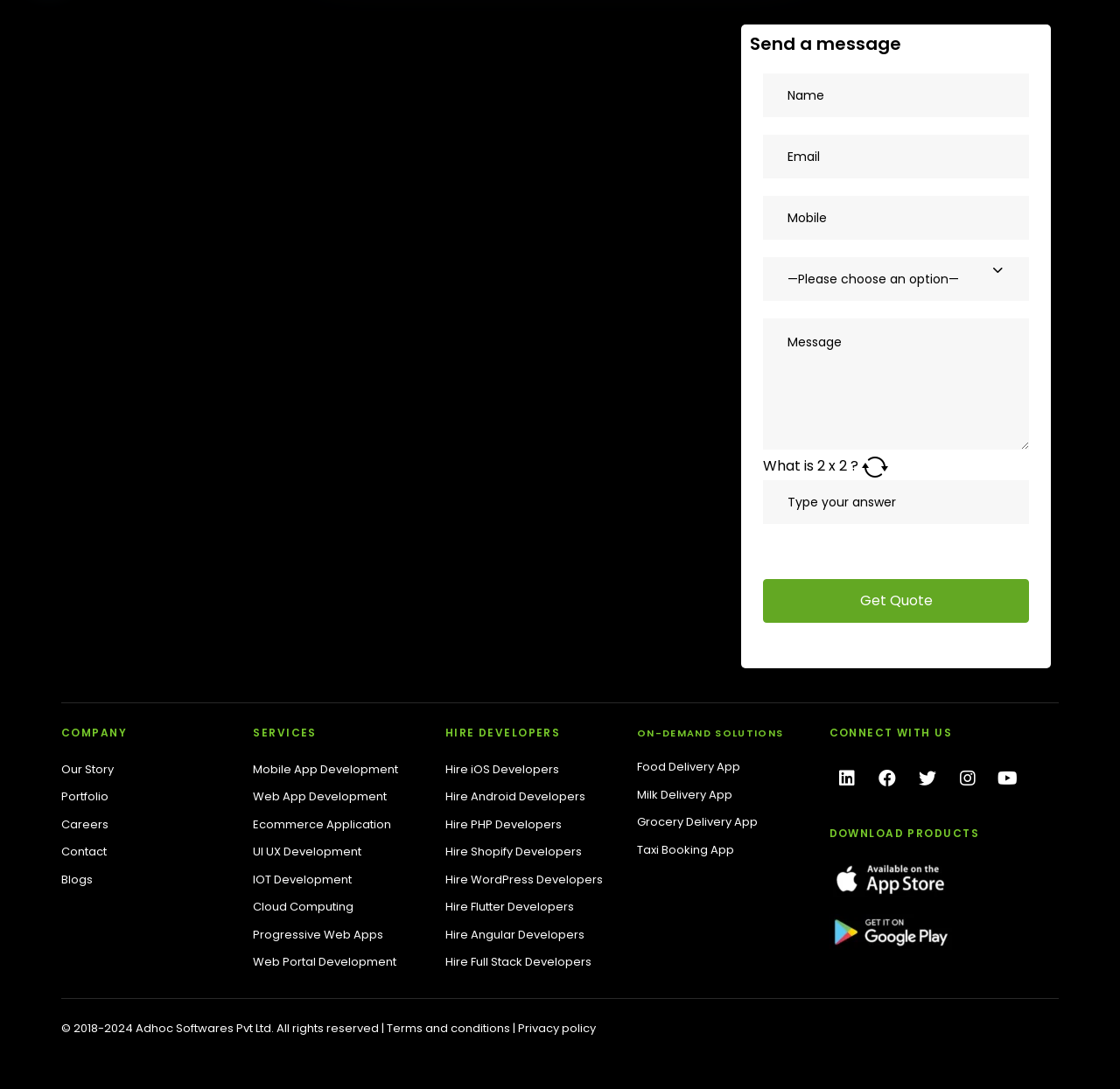Please specify the bounding box coordinates for the clickable region that will help you carry out the instruction: "View Our Story".

[0.055, 0.698, 0.203, 0.714]